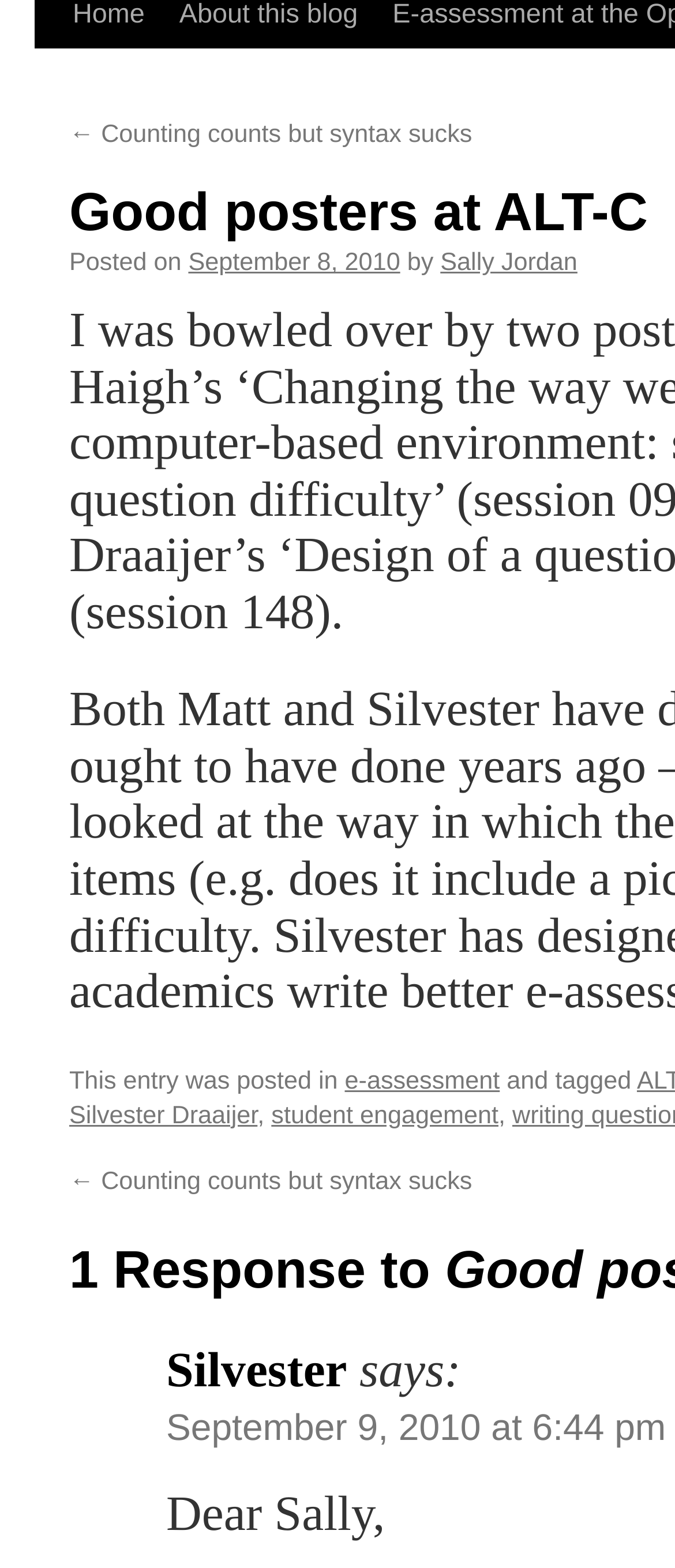Predict the bounding box coordinates of the UI element that matches this description: "e-assessment". The coordinates should be in the format [left, top, right, bottom] with each value between 0 and 1.

[0.511, 0.722, 0.74, 0.74]